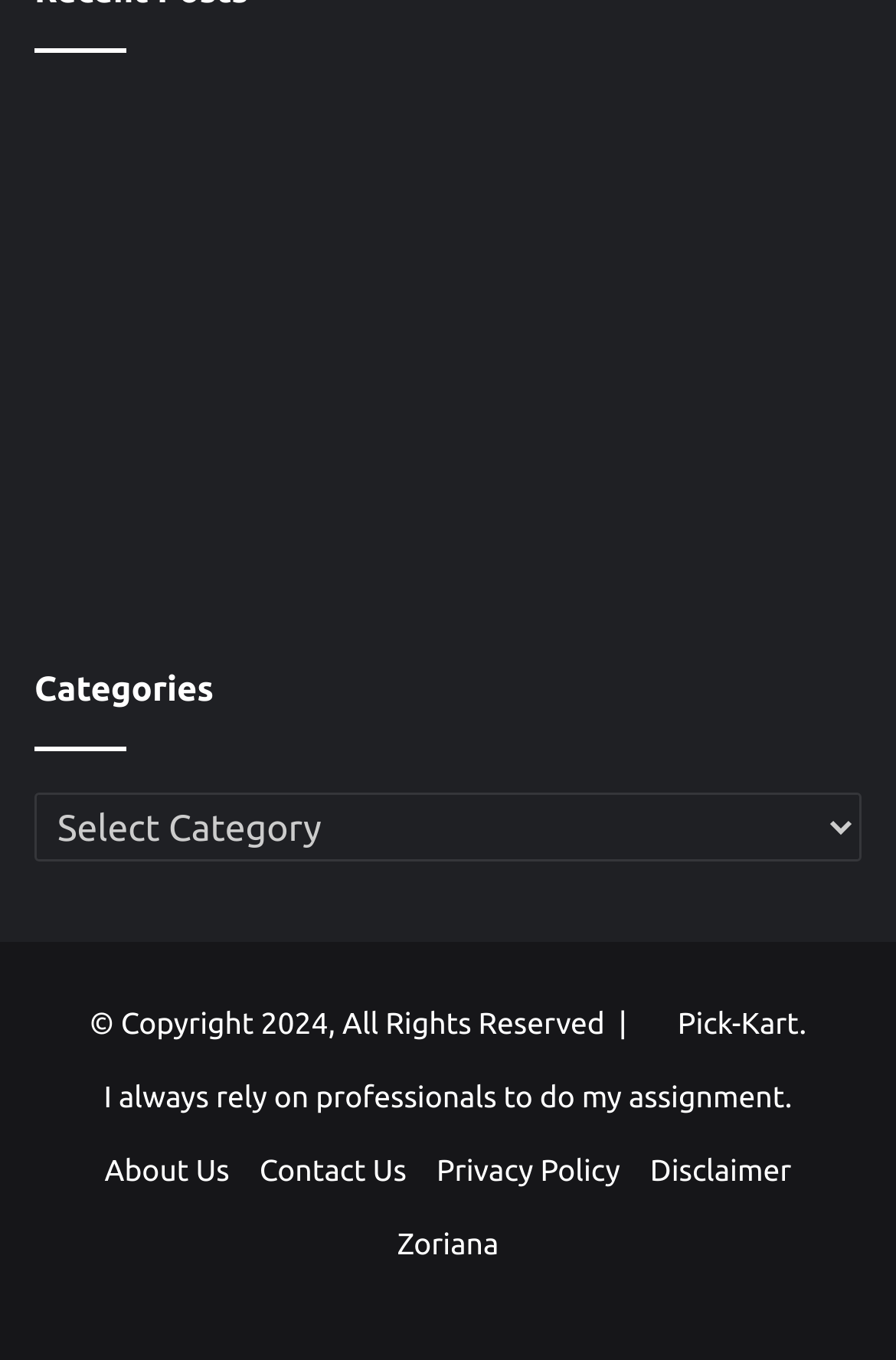Please specify the bounding box coordinates of the clickable region to carry out the following instruction: "Select a category from the dropdown". The coordinates should be four float numbers between 0 and 1, in the format [left, top, right, bottom].

[0.038, 0.582, 0.962, 0.633]